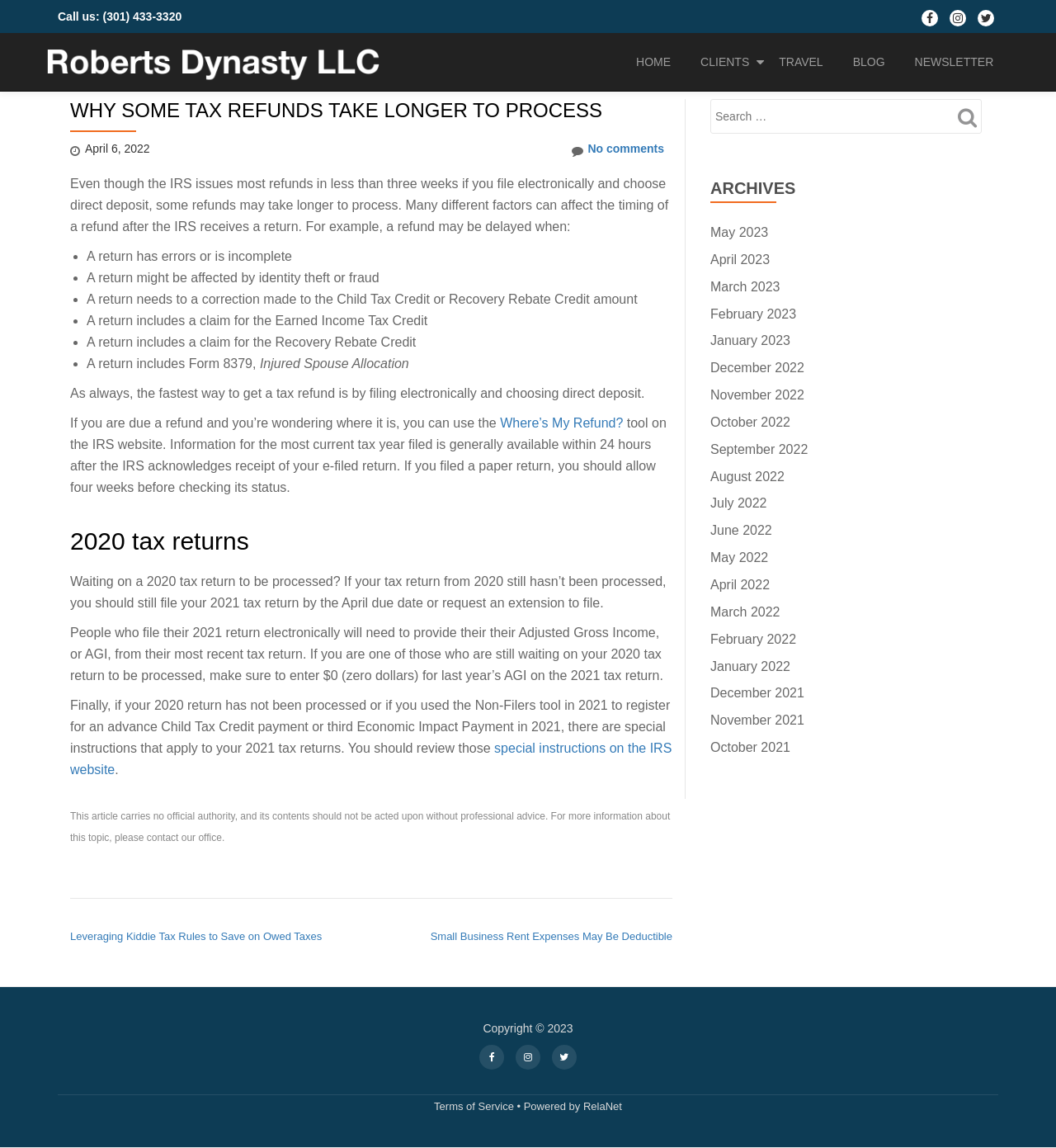Identify the bounding box coordinates of the area that should be clicked in order to complete the given instruction: "Read the post about Leveraging Kiddie Tax Rules to Save on Owed Taxes". The bounding box coordinates should be four float numbers between 0 and 1, i.e., [left, top, right, bottom].

[0.066, 0.81, 0.305, 0.821]